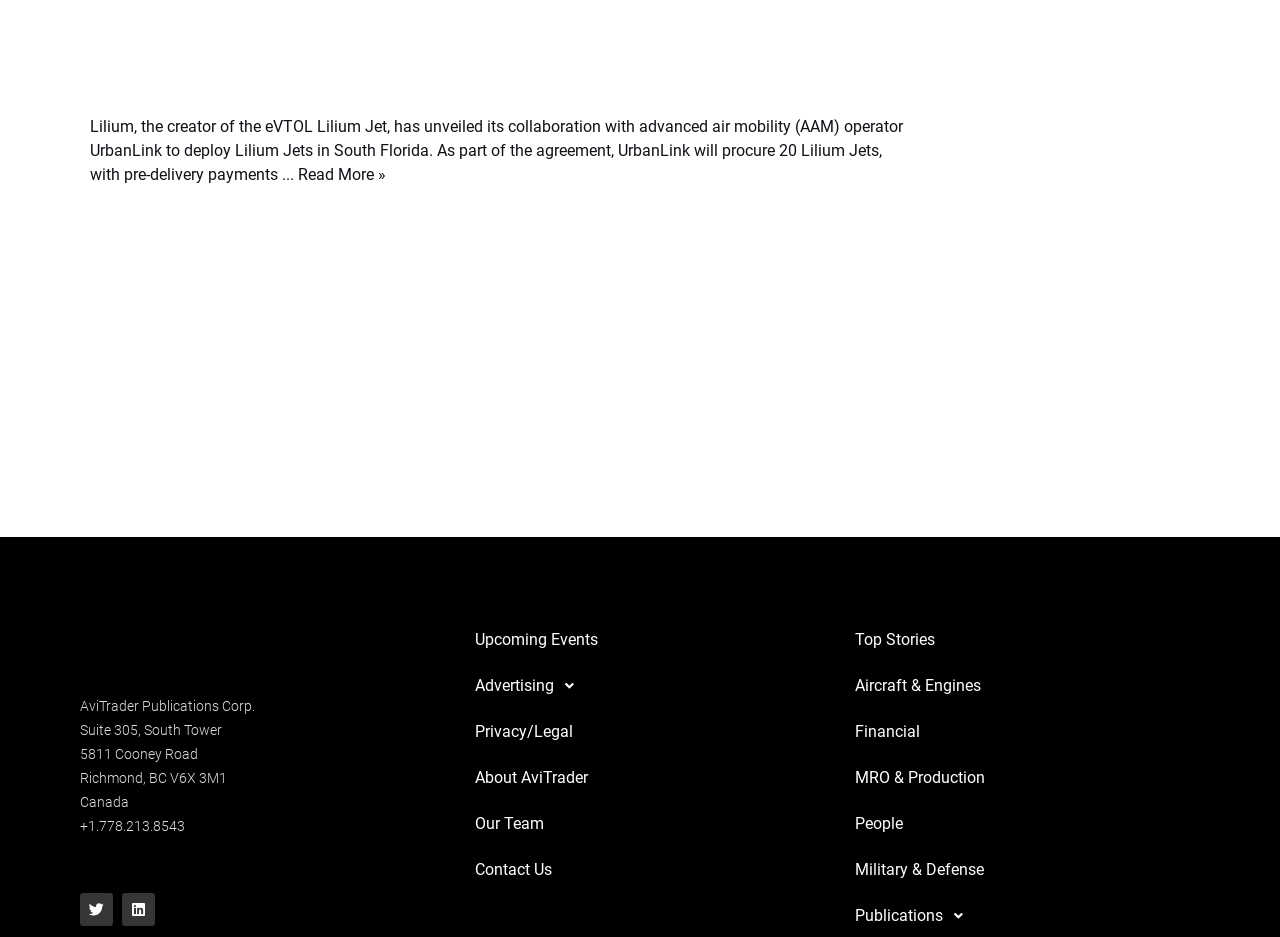Using the provided element description: "Our Team", identify the bounding box coordinates. The coordinates should be four floats between 0 and 1 in the order [left, top, right, bottom].

[0.359, 0.854, 0.479, 0.903]